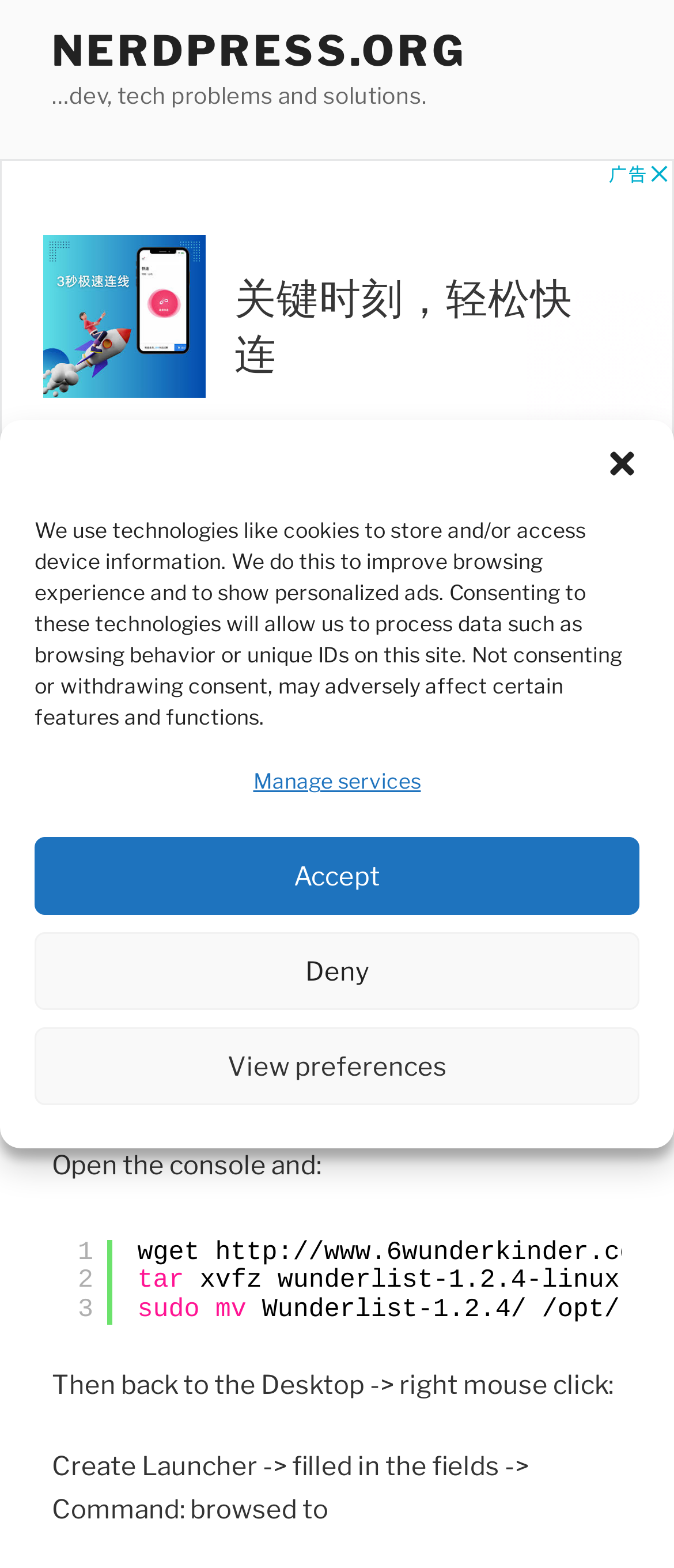Identify and provide the title of the webpage.

Wunderlist client for Linux